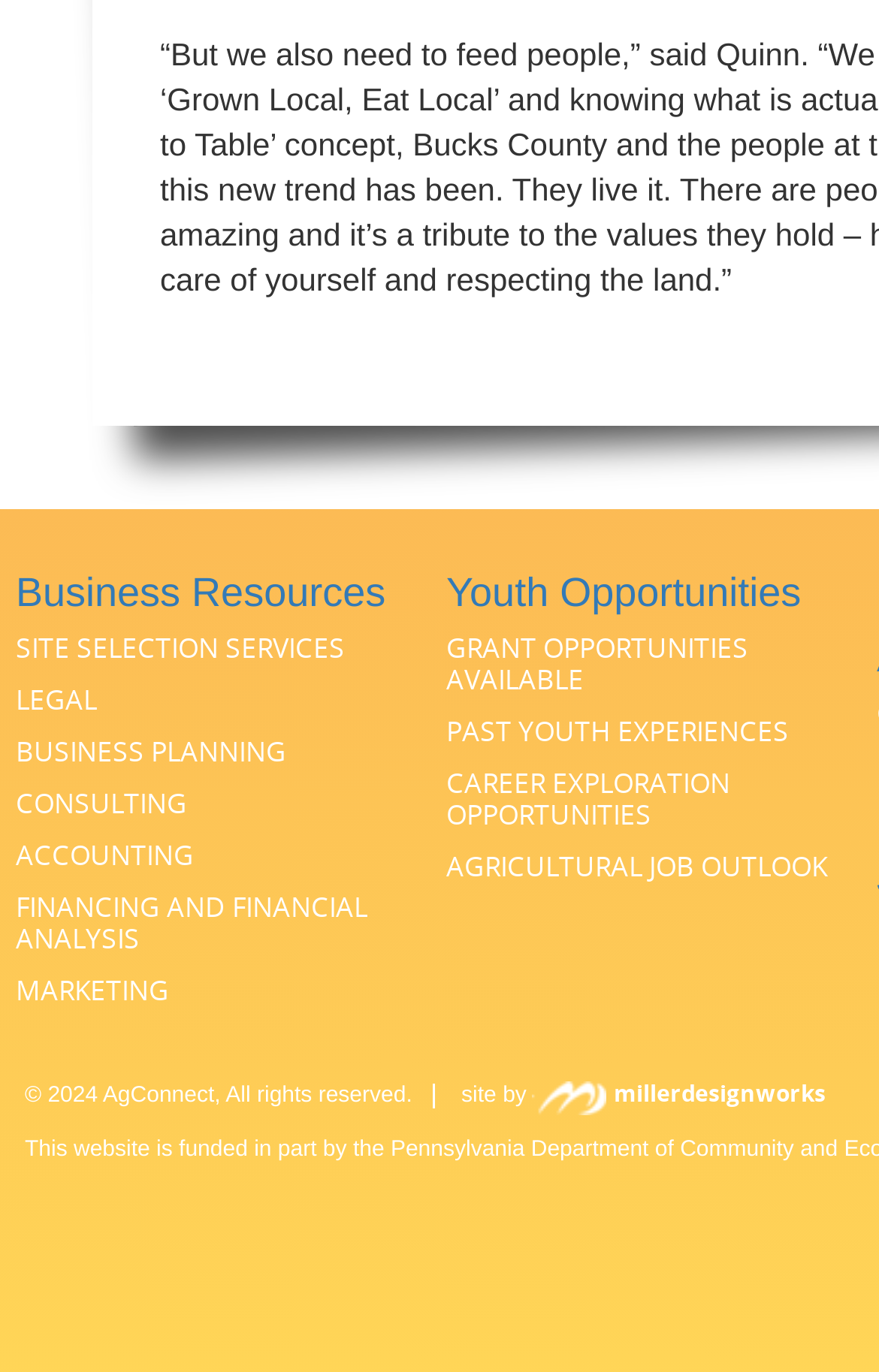Please identify the bounding box coordinates of the element on the webpage that should be clicked to follow this instruction: "Check out Youth Opportunities". The bounding box coordinates should be given as four float numbers between 0 and 1, formatted as [left, top, right, bottom].

[0.508, 0.415, 0.911, 0.448]